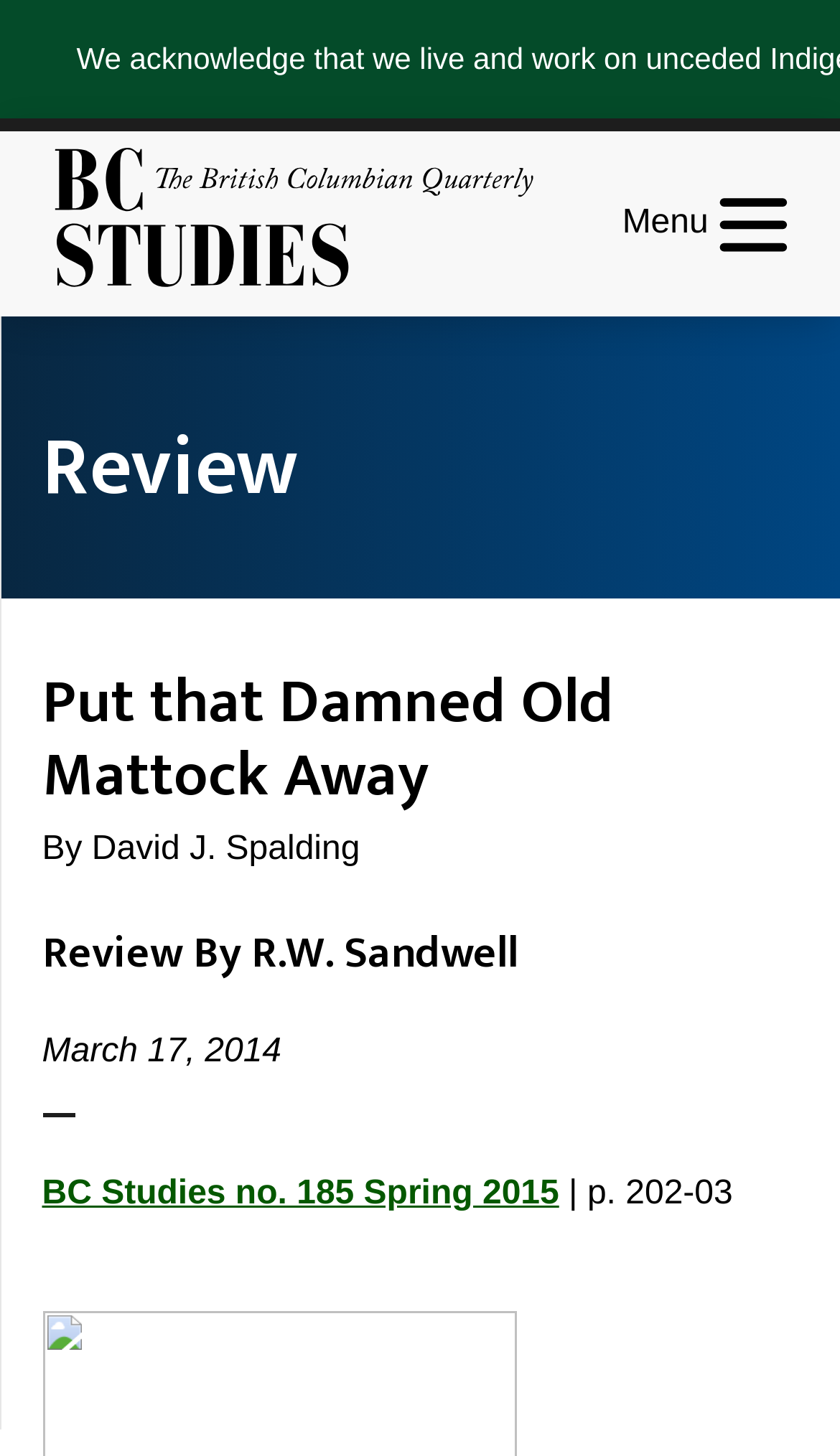Who is the author of the book?
Please analyze the image and answer the question with as much detail as possible.

I found the author's name by looking at the text 'By David J. Spalding' which is located below the main heading 'Put that Damned Old Mattock Away'.